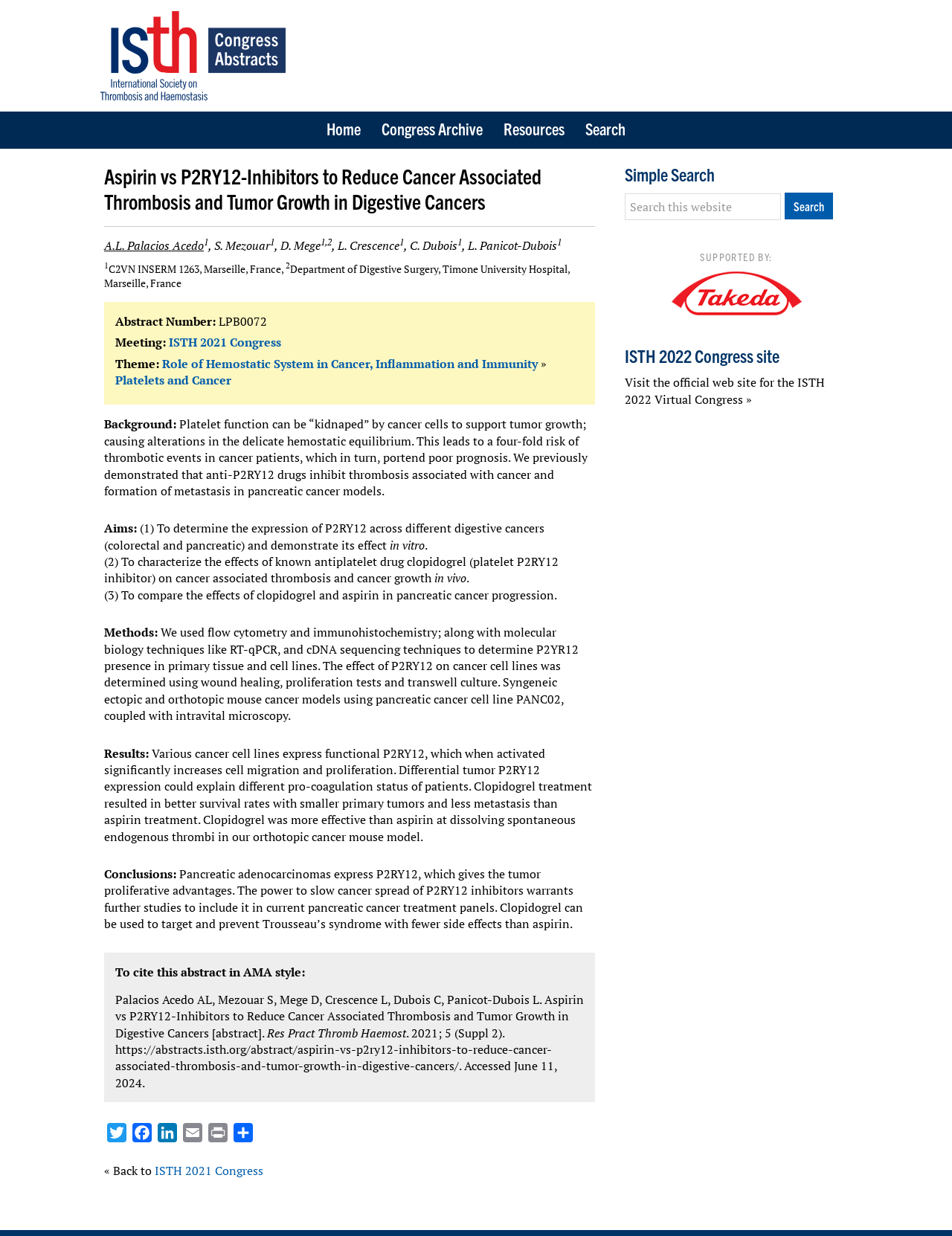Please give a succinct answer using a single word or phrase:
What is the theme of the abstract?

Role of Hemostatic System in Cancer, Inflammation and Immunity